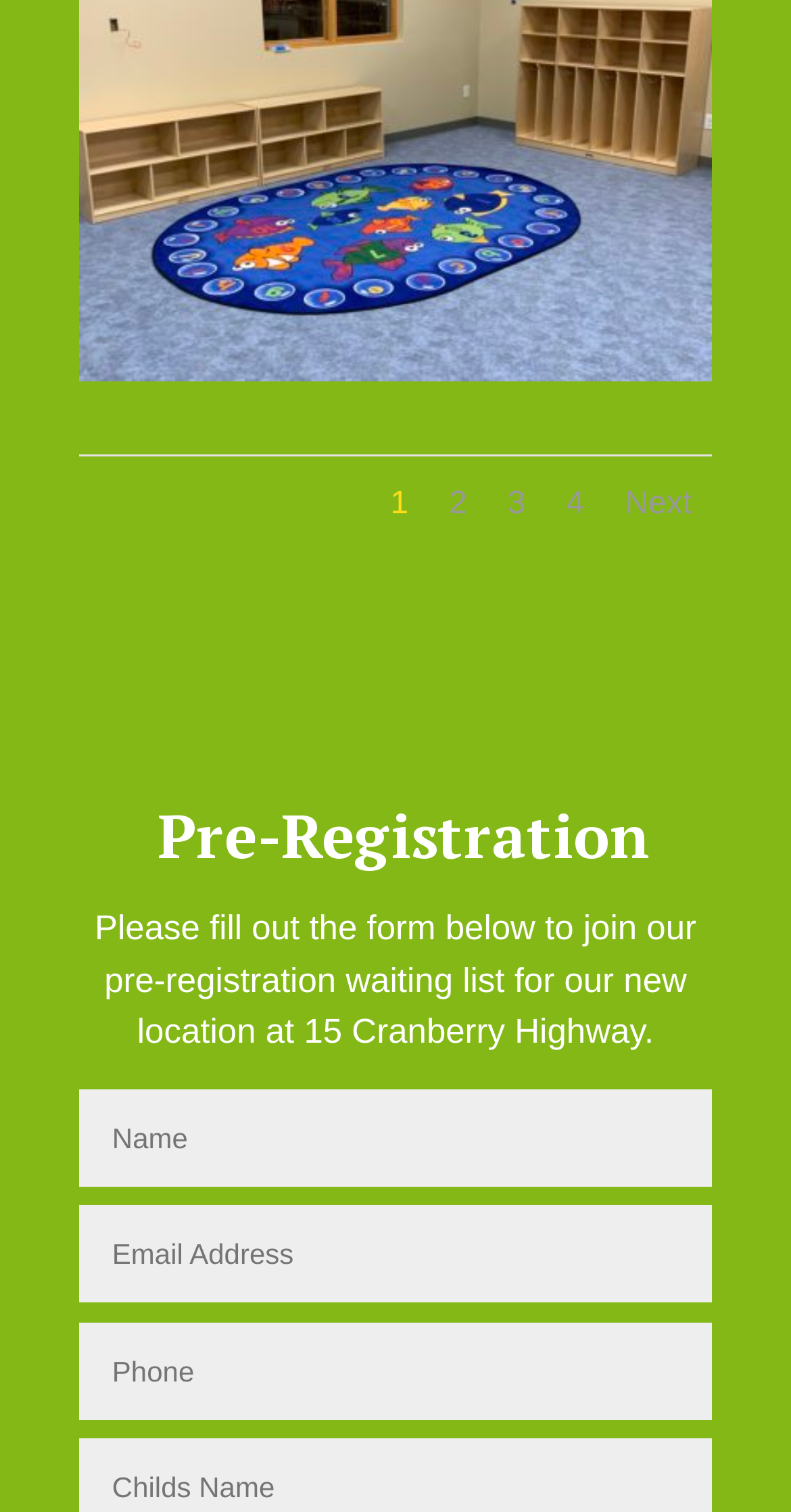From the webpage screenshot, predict the bounding box coordinates (top-left x, top-left y, bottom-right x, bottom-right y) for the UI element described here: name="et_pb_contact_name_0" placeholder="Name"

[0.101, 0.72, 0.9, 0.784]